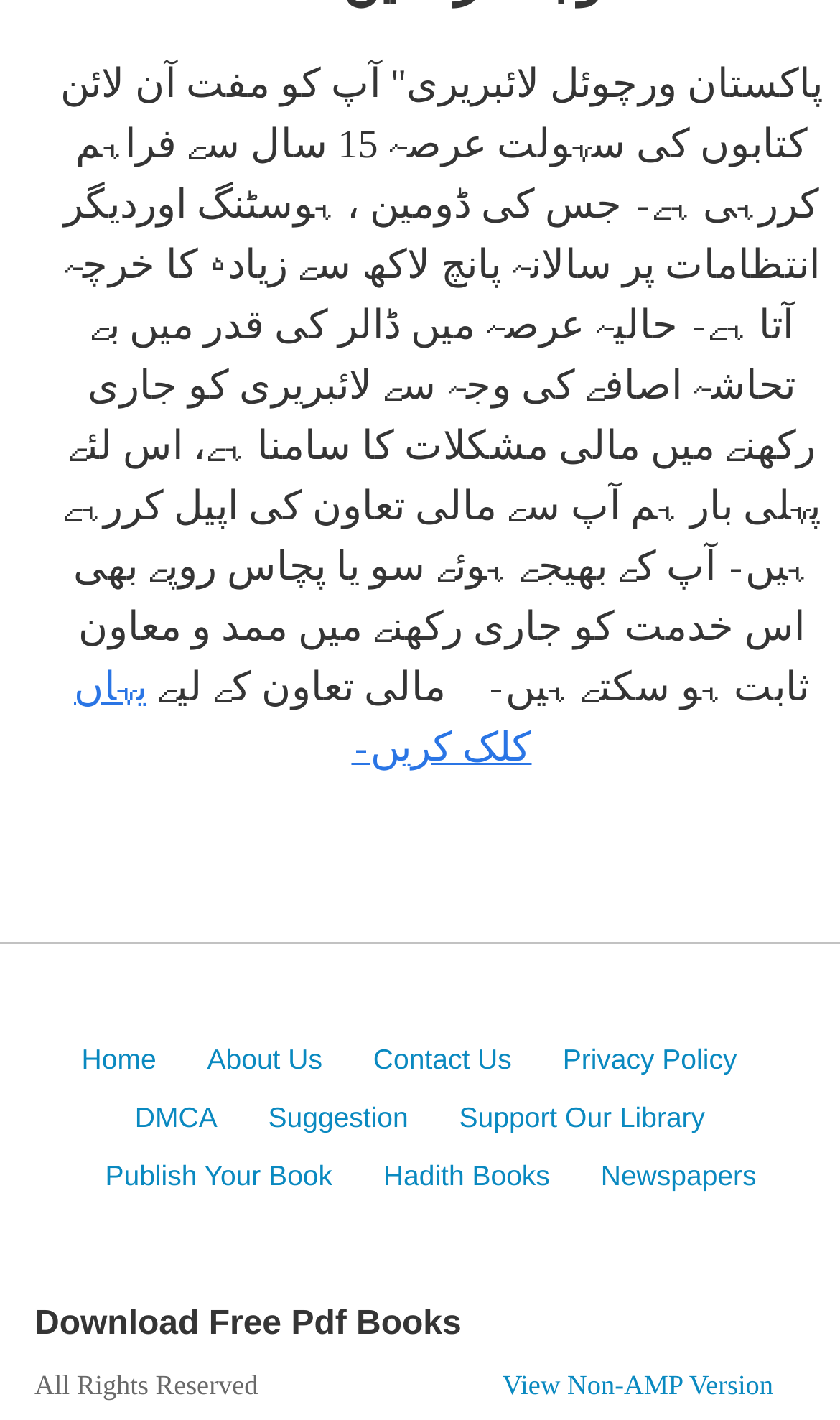Answer the question below using just one word or a short phrase: 
What is the language used on this website?

Urdu